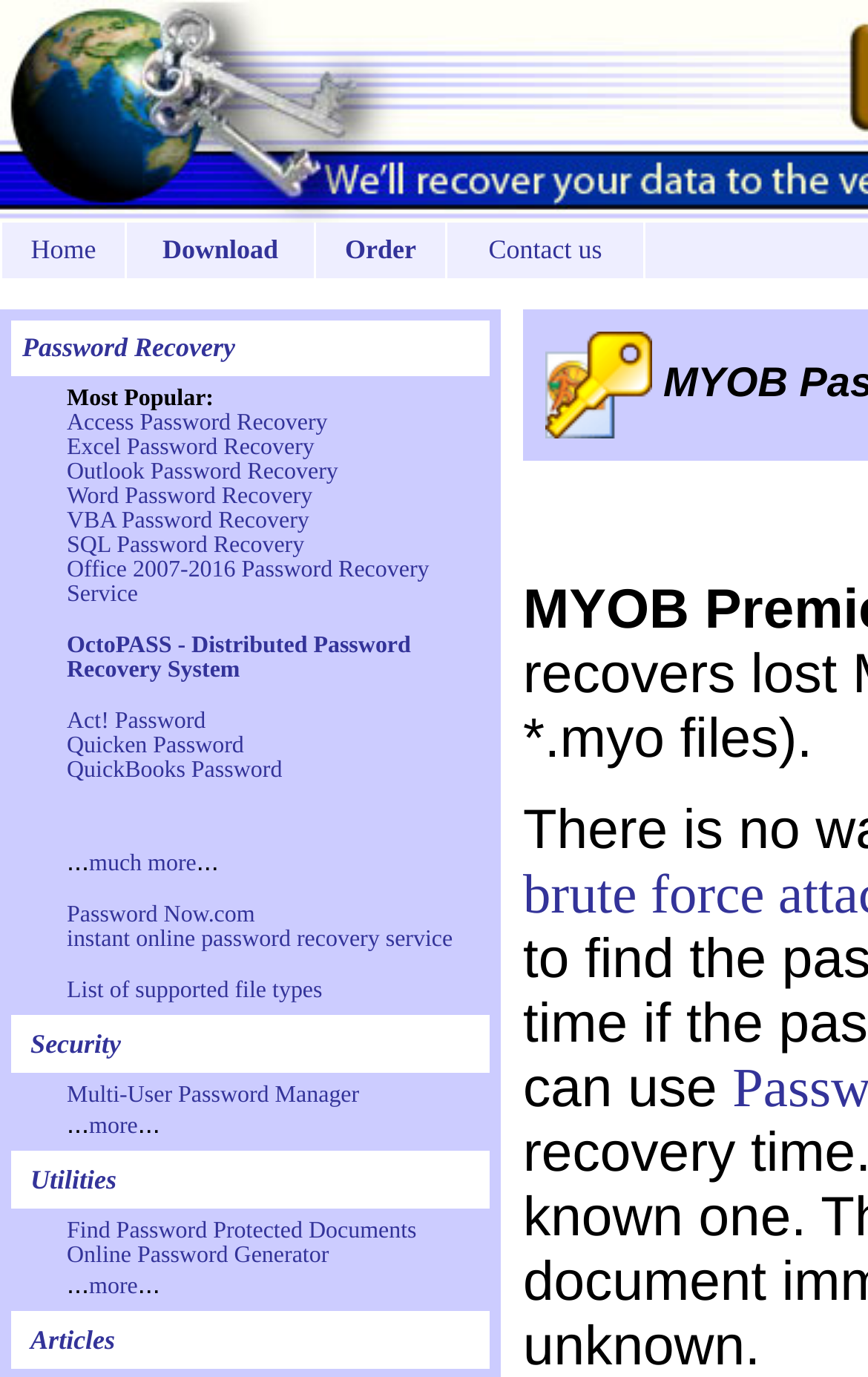Please reply to the following question using a single word or phrase: 
How many types of password recovery services are listed?

14